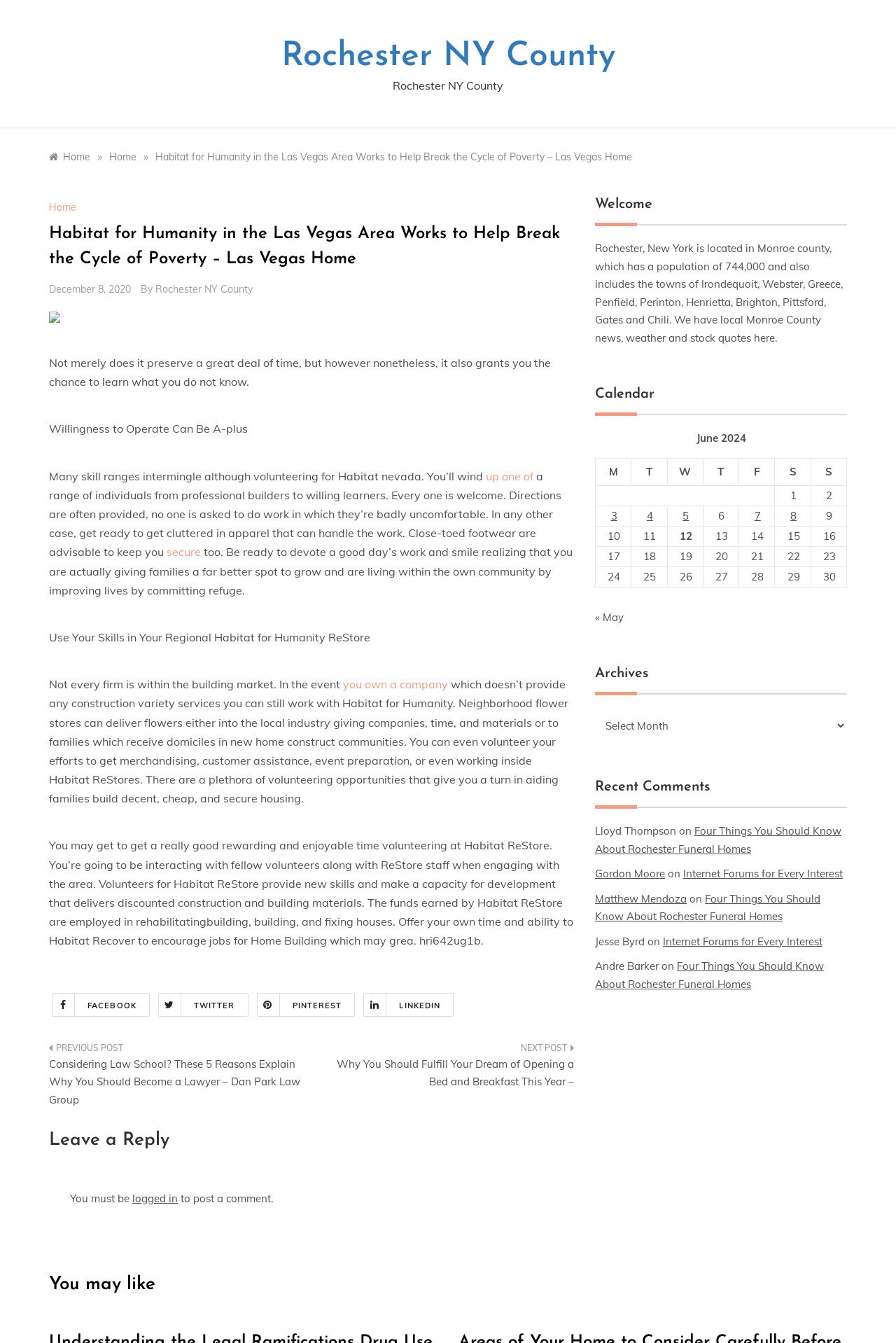Can you pinpoint the bounding box coordinates for the clickable element required for this instruction: "Click the 'NEXT POST' link"? The coordinates should be four float numbers between 0 and 1, i.e., [left, top, right, bottom].

[0.359, 0.775, 0.641, 0.817]